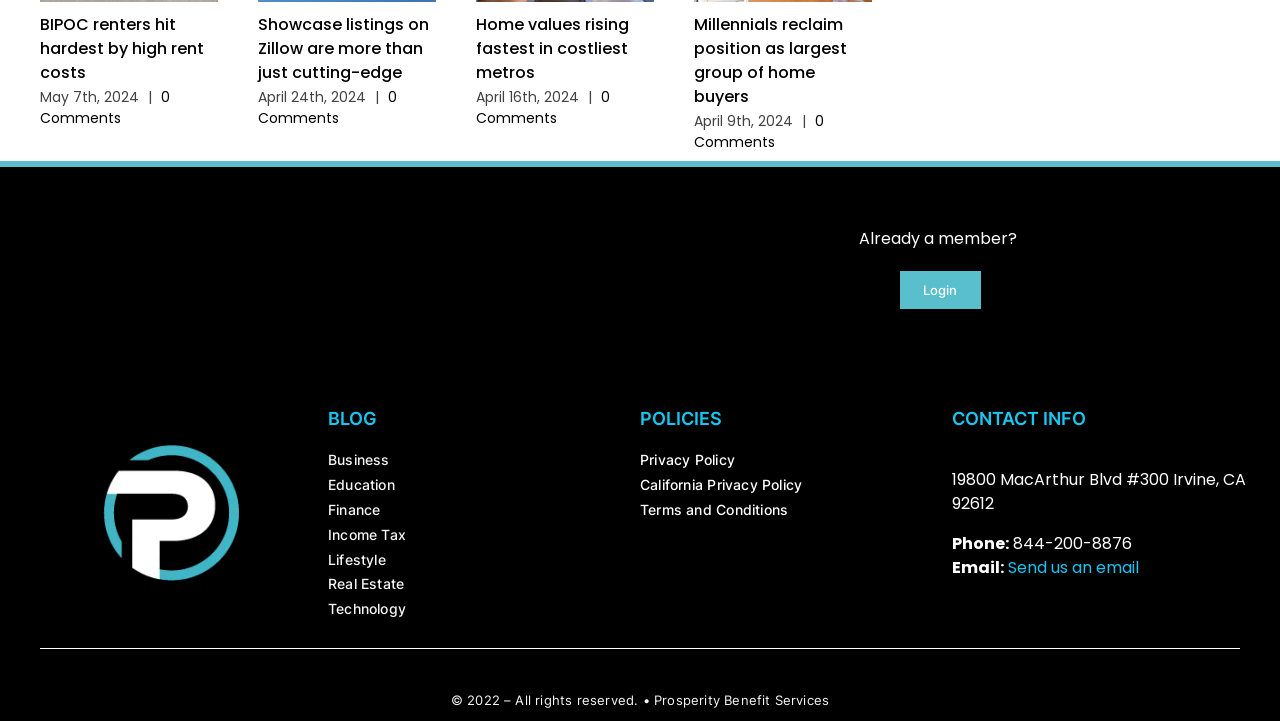From the details in the image, provide a thorough response to the question: What is the topic of the first blog post?

The first blog post is titled 'BIPOC renters hit hardest by high rent costs', which suggests that the topic of the post is the impact of high rent costs on BIPOC renters.